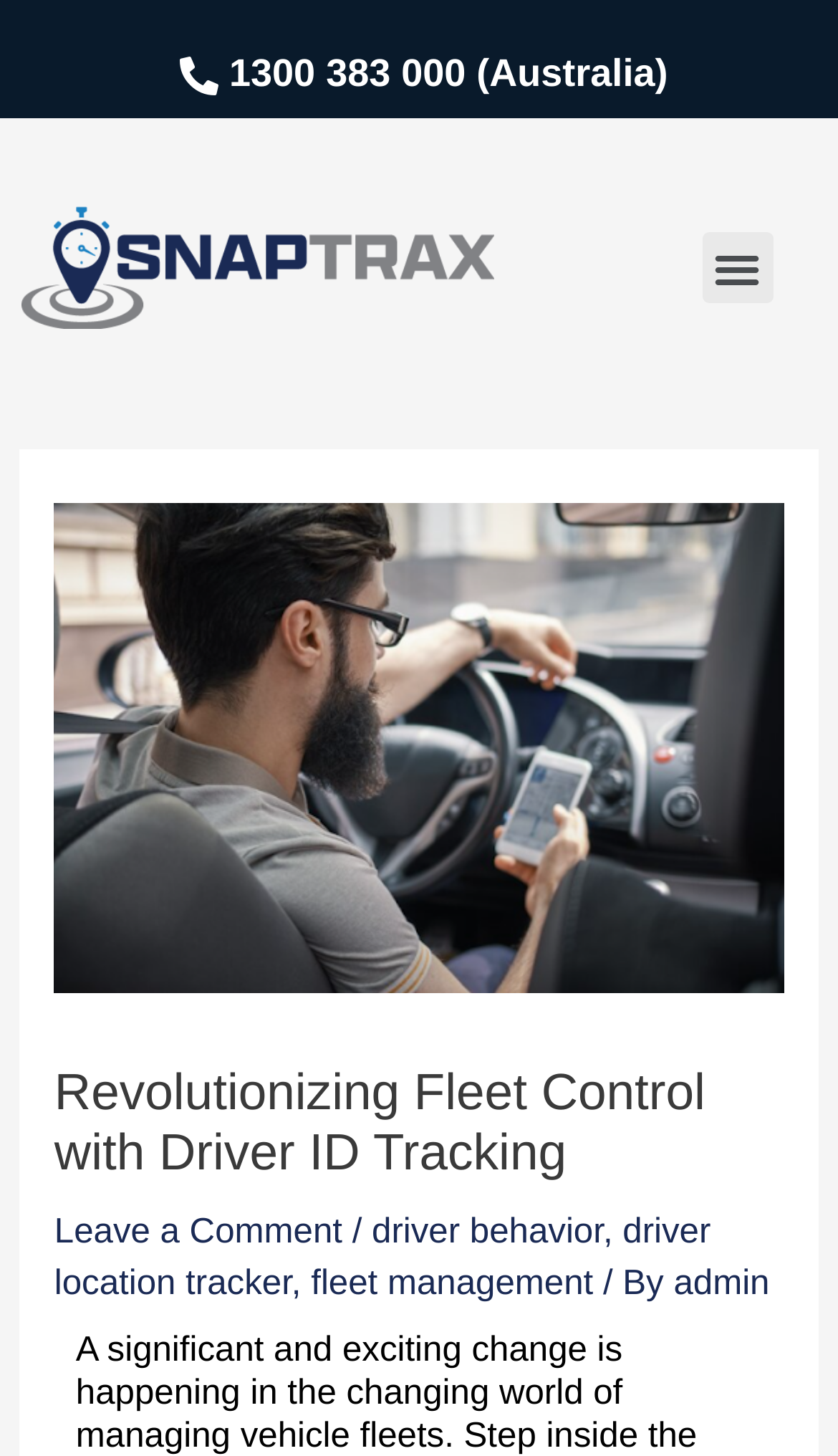Answer the following query concisely with a single word or phrase:
What is the last word of the paragraph at the bottom of the webpage?

fleets